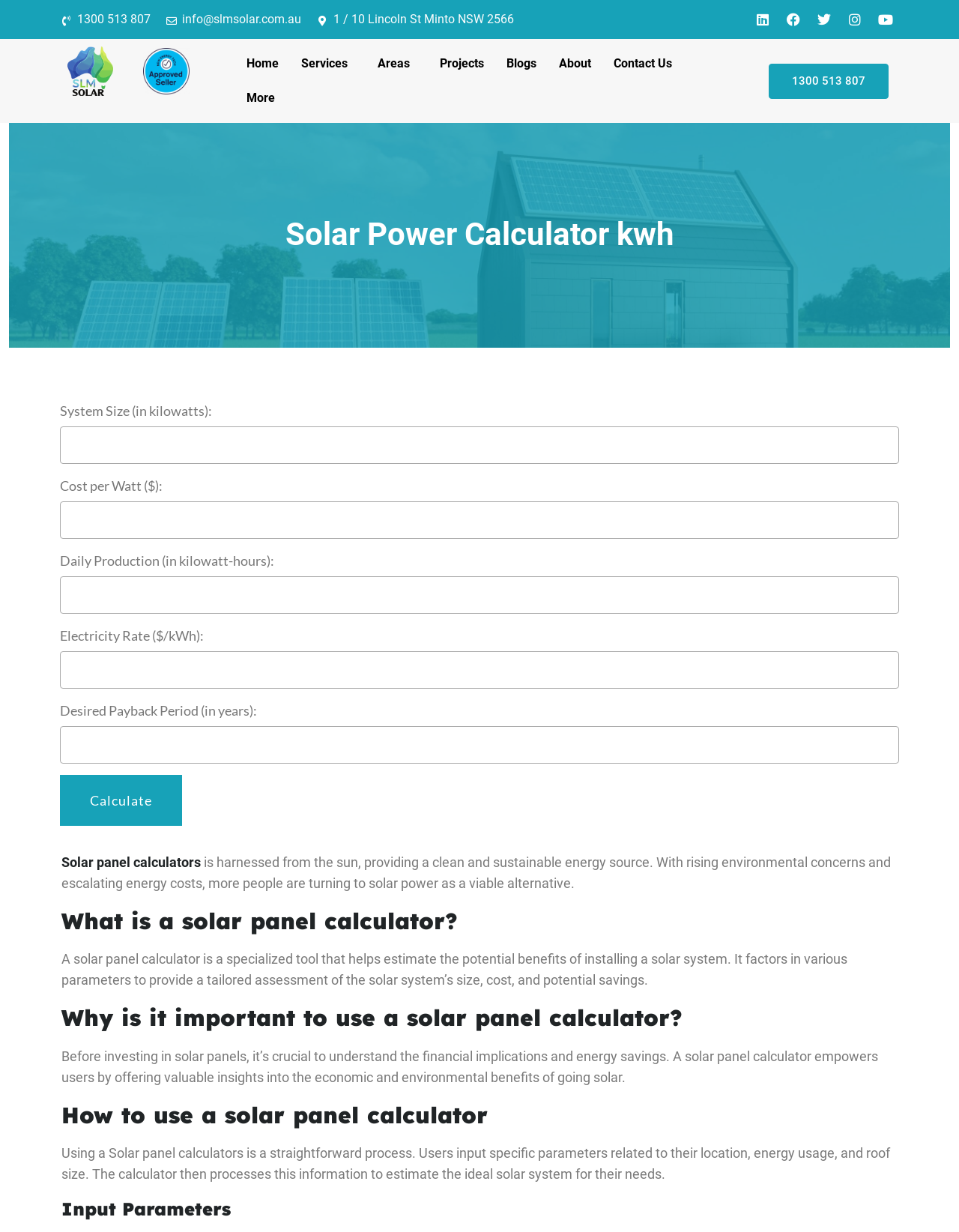What is the function of the 'Calculate' button?
Based on the image, please offer an in-depth response to the question.

The 'Calculate' button is located below the input parameters, and its function is to process the input data and provide an estimate of the benefits of installing a solar system. This can be inferred from the context of the calculator and the purpose of the input parameters.